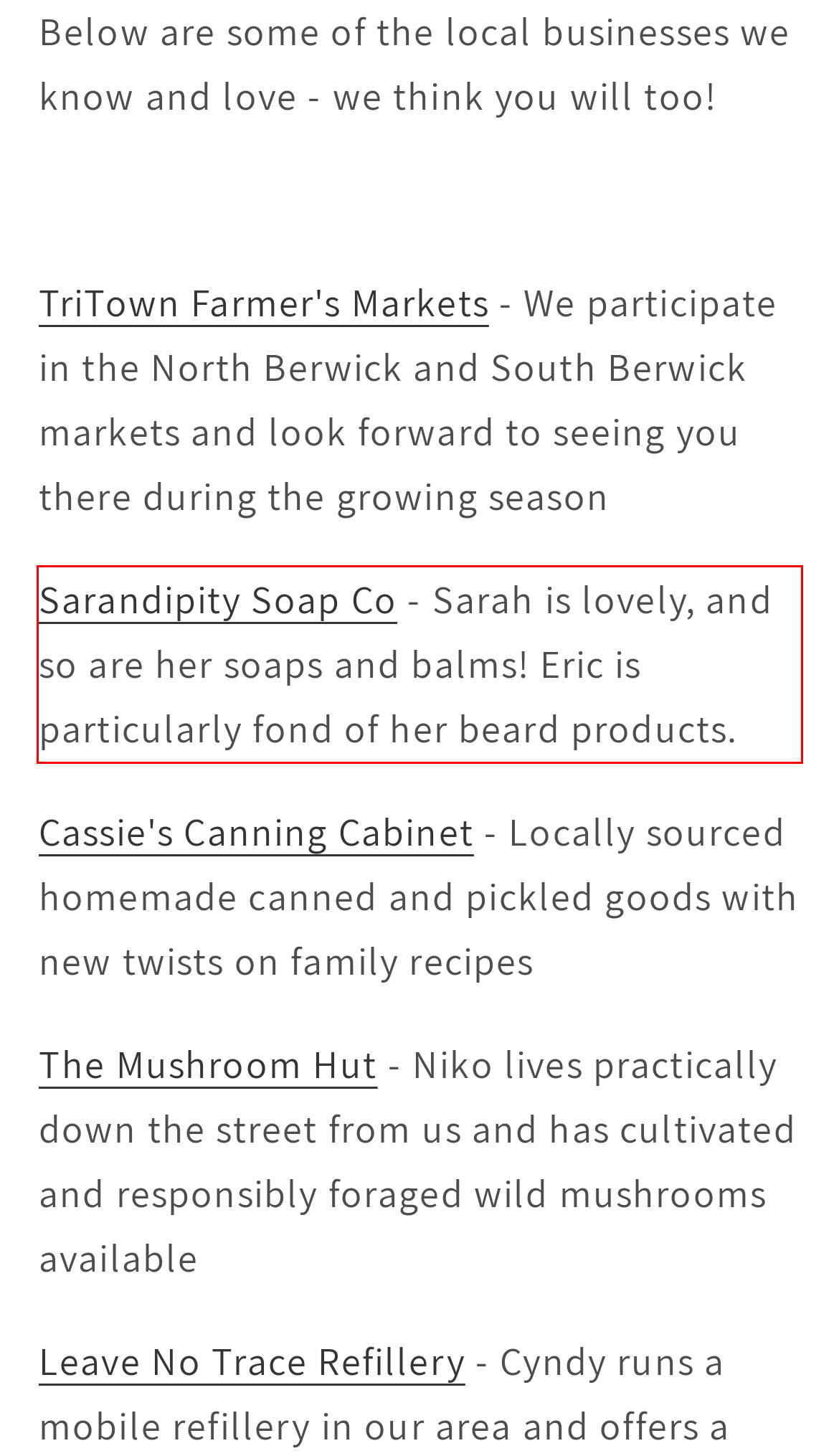Using the provided webpage screenshot, identify and read the text within the red rectangle bounding box.

Sarandipity Soap Co - Sarah is lovely, and so are her soaps and balms! Eric is particularly fond of her beard products.